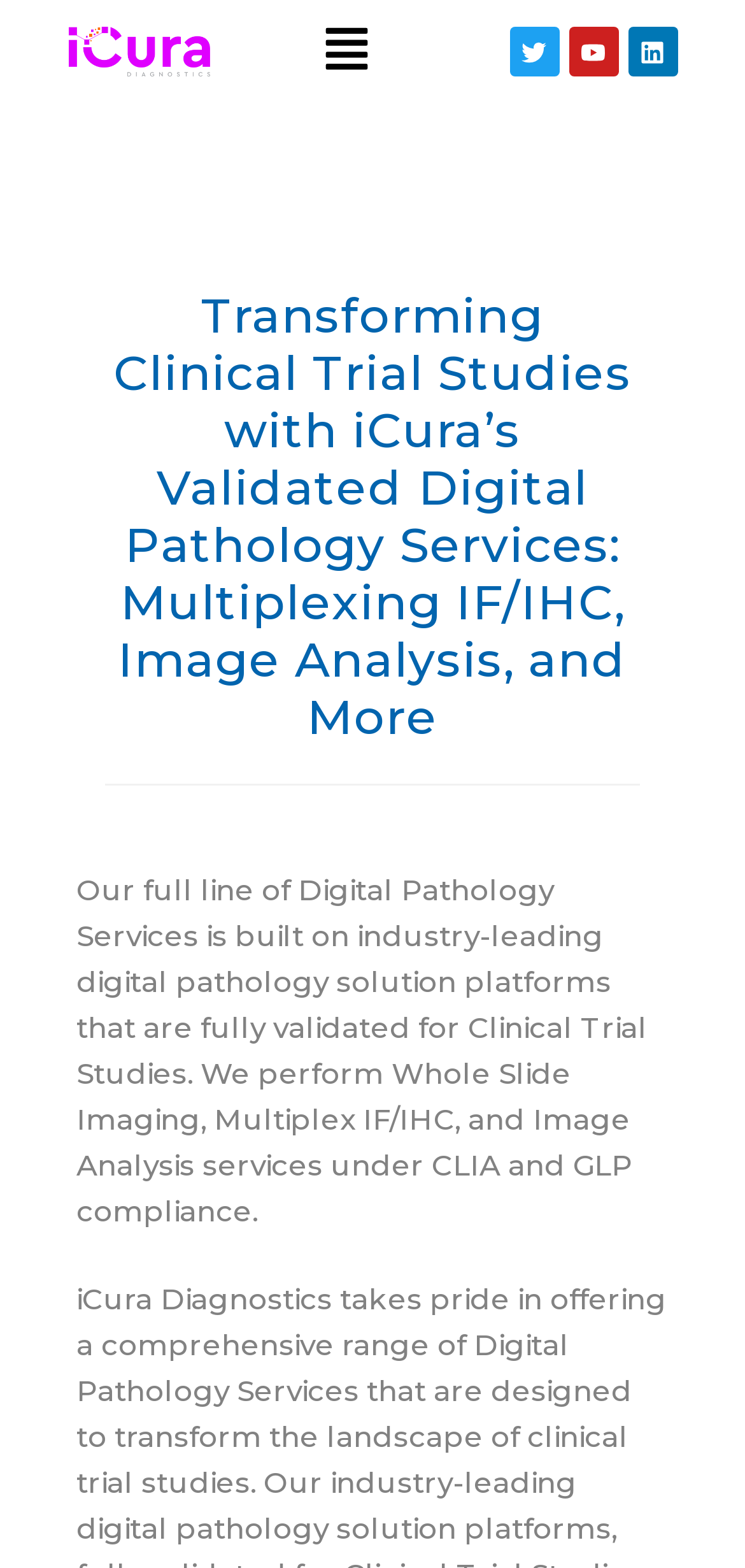Identify the bounding box for the UI element that is described as follows: "alt="iCura Logo"".

[0.092, 0.017, 0.282, 0.049]